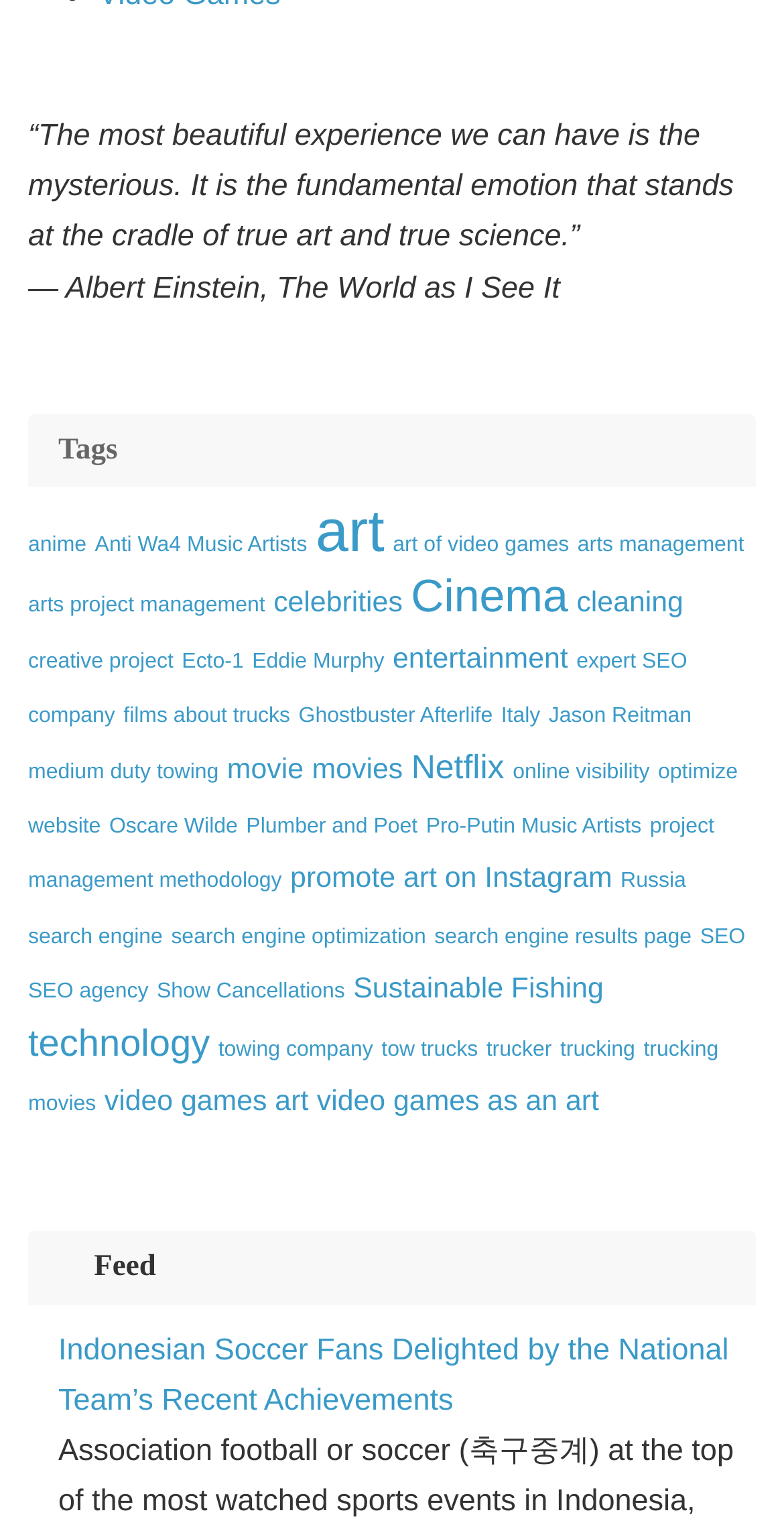Determine the bounding box coordinates of the region that needs to be clicked to achieve the task: "Read the quote by Albert Einstein".

[0.036, 0.078, 0.936, 0.166]